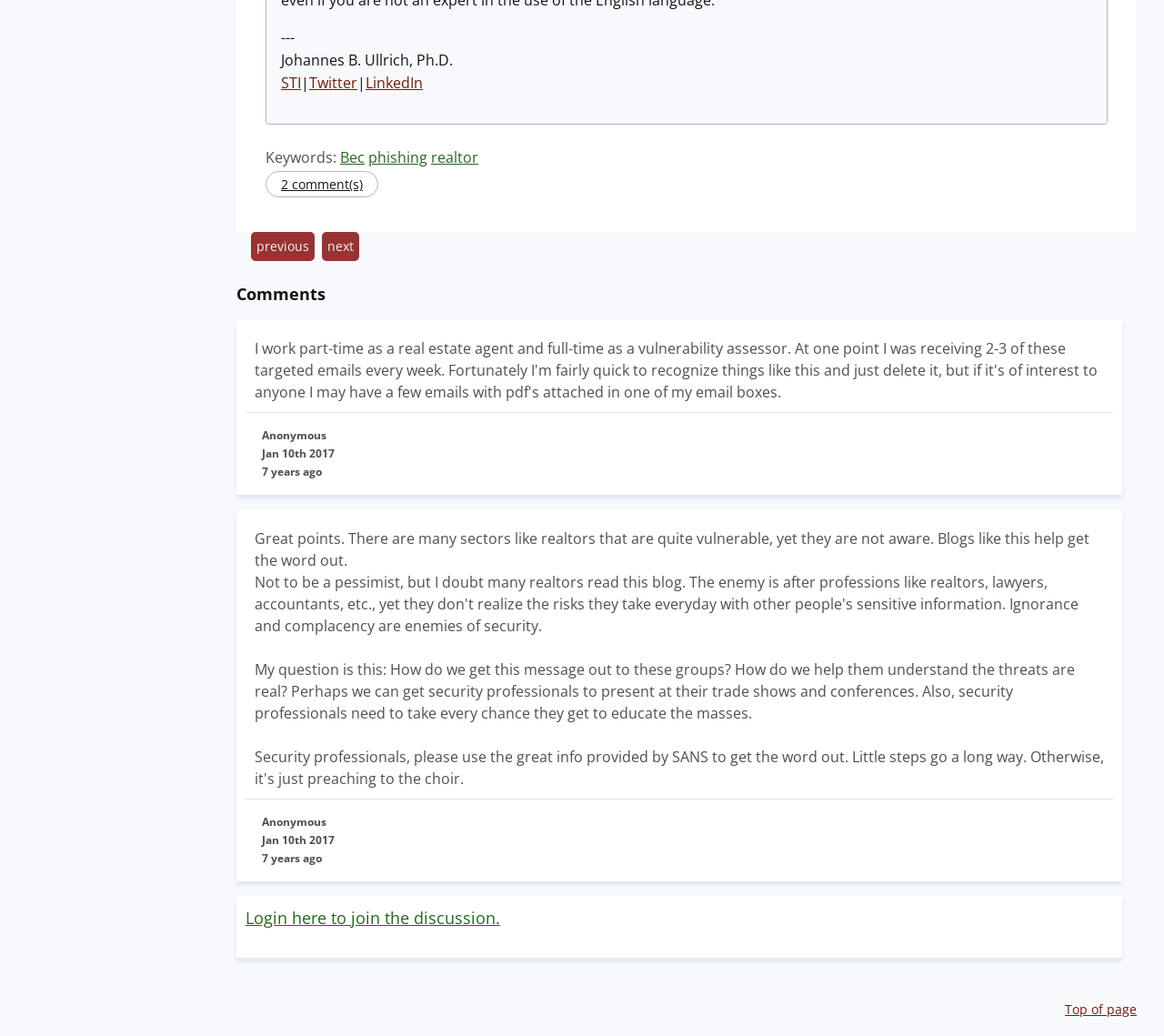Using details from the image, please answer the following question comprehensively:
What is the topic of the blog post?

The topic of the blog post is related to phishing, as indicated by the keywords 'Bec', 'phishing', and 'realtor' mentioned on the webpage.